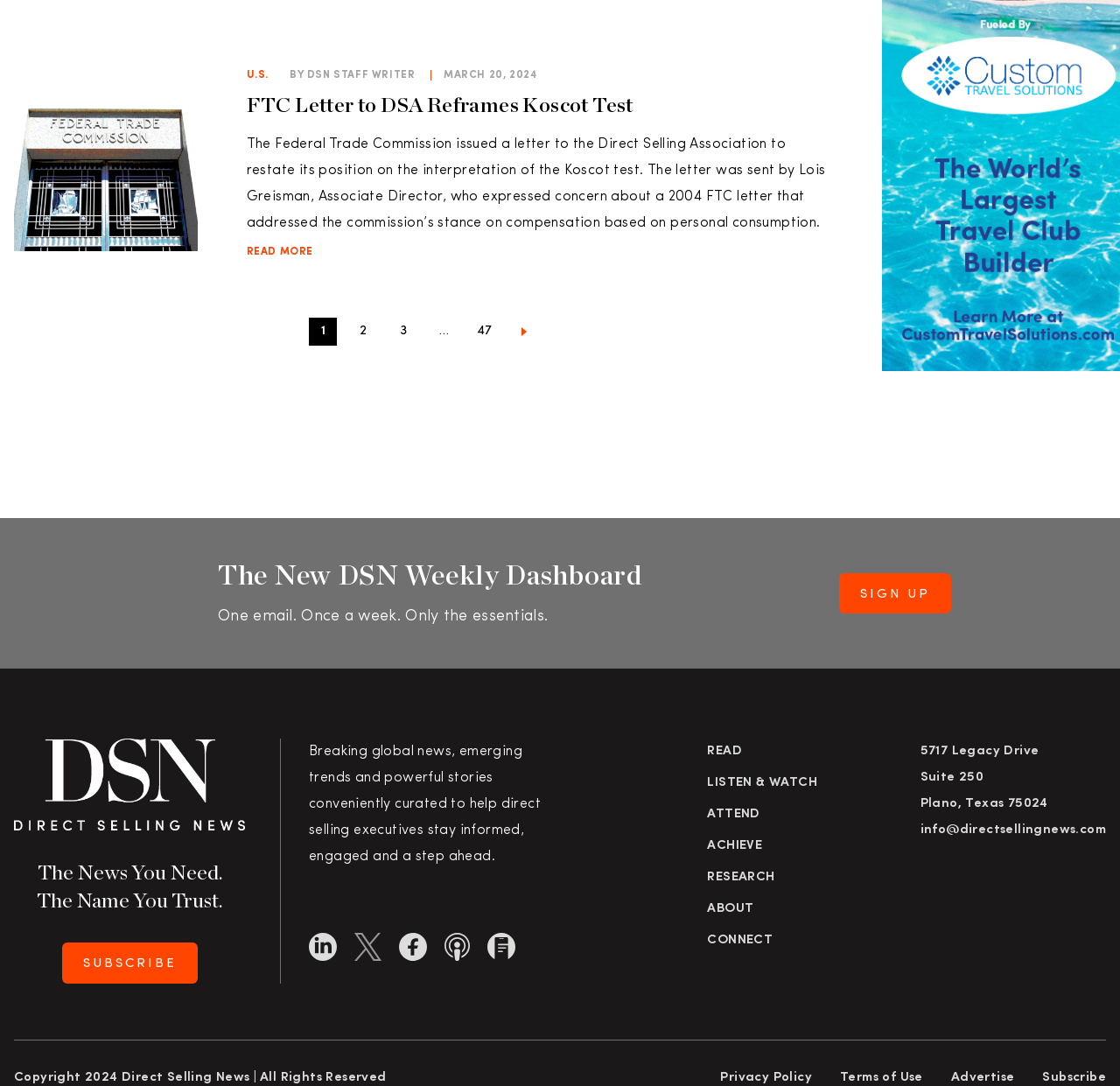How many pages are there in this article? Examine the screenshot and reply using just one word or a brief phrase.

47